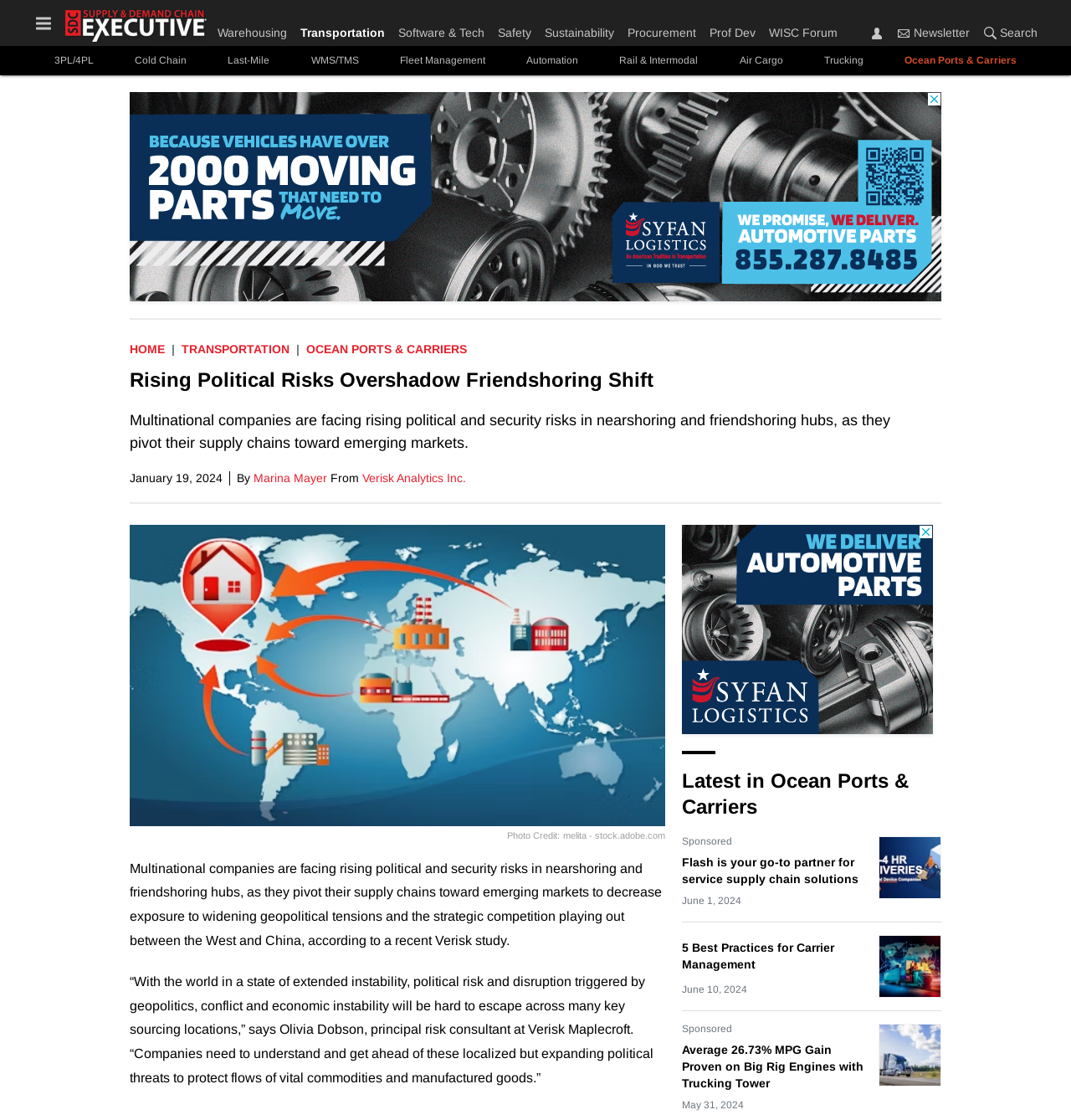Find the bounding box coordinates of the element you need to click on to perform this action: 'Search for something'. The coordinates should be represented by four float values between 0 and 1, in the format [left, top, right, bottom].

[0.912, 0.021, 0.969, 0.037]